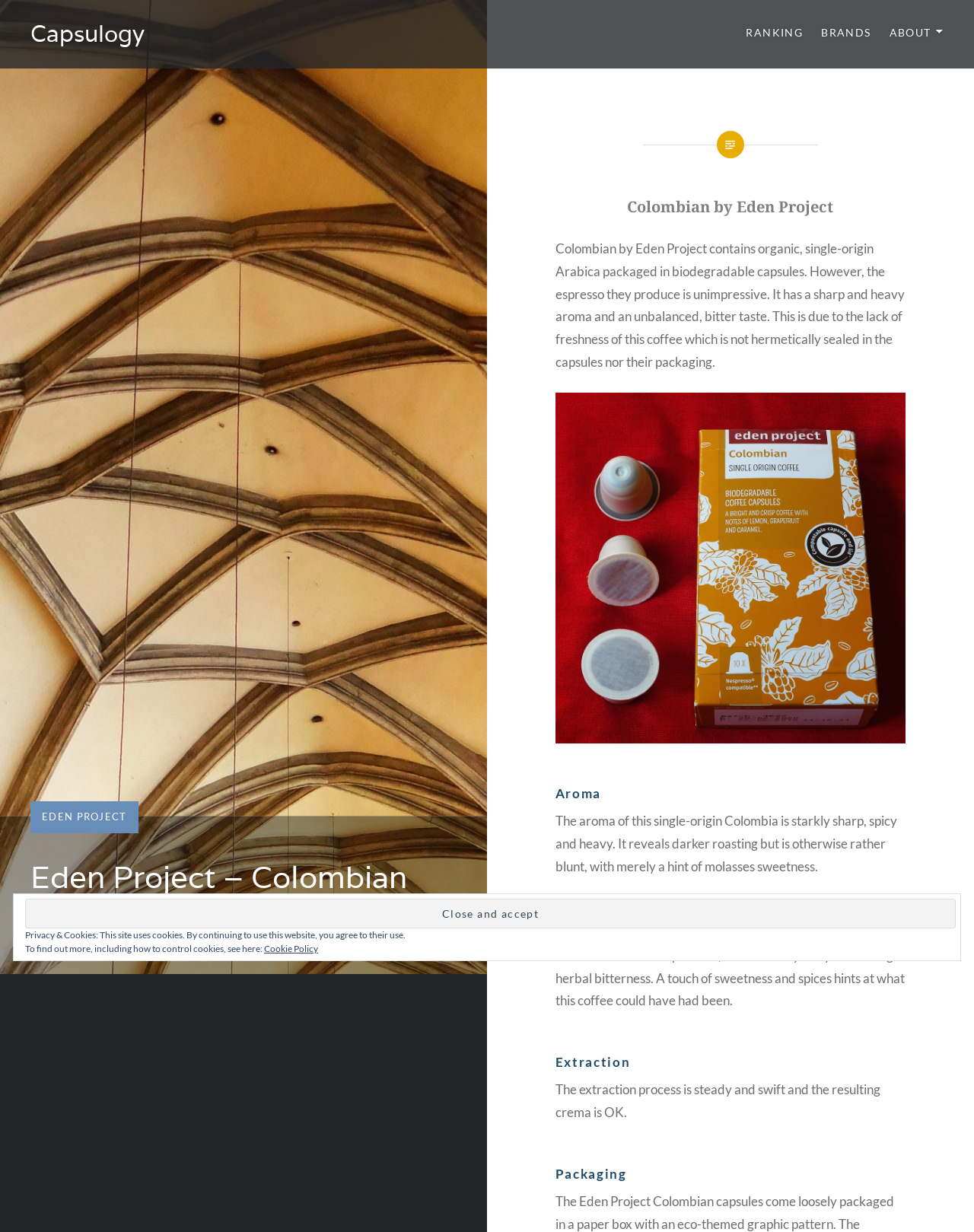What type of coffee is reviewed?
Please provide a detailed and thorough answer to the question.

The webpage is reviewing a Colombian coffee, specifically the 'Colombian by Eden Project' coffee capsules, which is mentioned in the heading and the description.